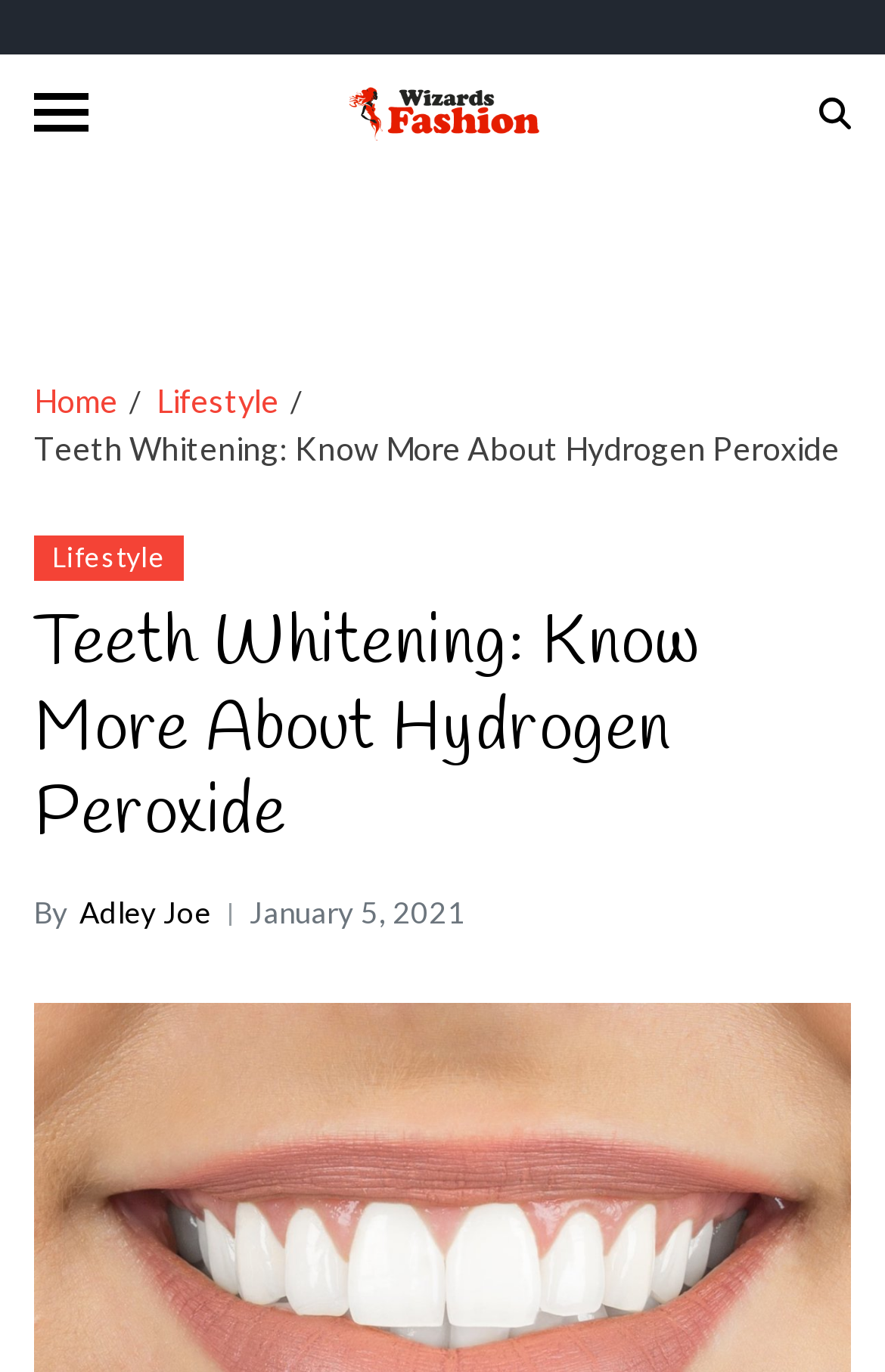What is the name of the website?
Please answer the question with a detailed response using the information from the screenshot.

I found the name of the website by looking at the top section of the webpage, which contains the website's logo and name. The link 'Wizards Fashion – Fashion accessory info hub' is located at the top, indicating that Wizards Fashion is the name of the website.